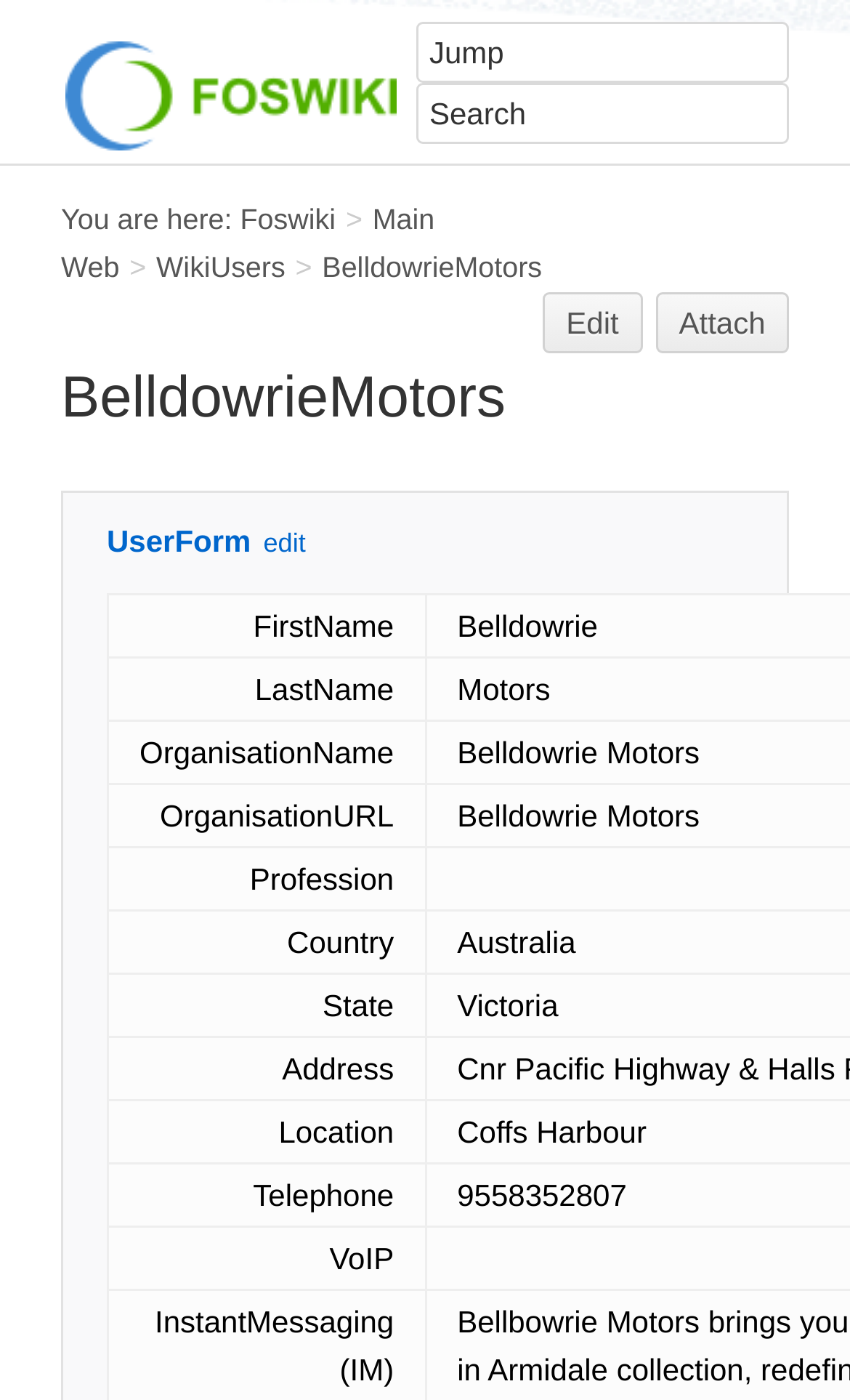Respond with a single word or phrase:
What is the purpose of the textbox with the label 'Search'?

To search the wiki